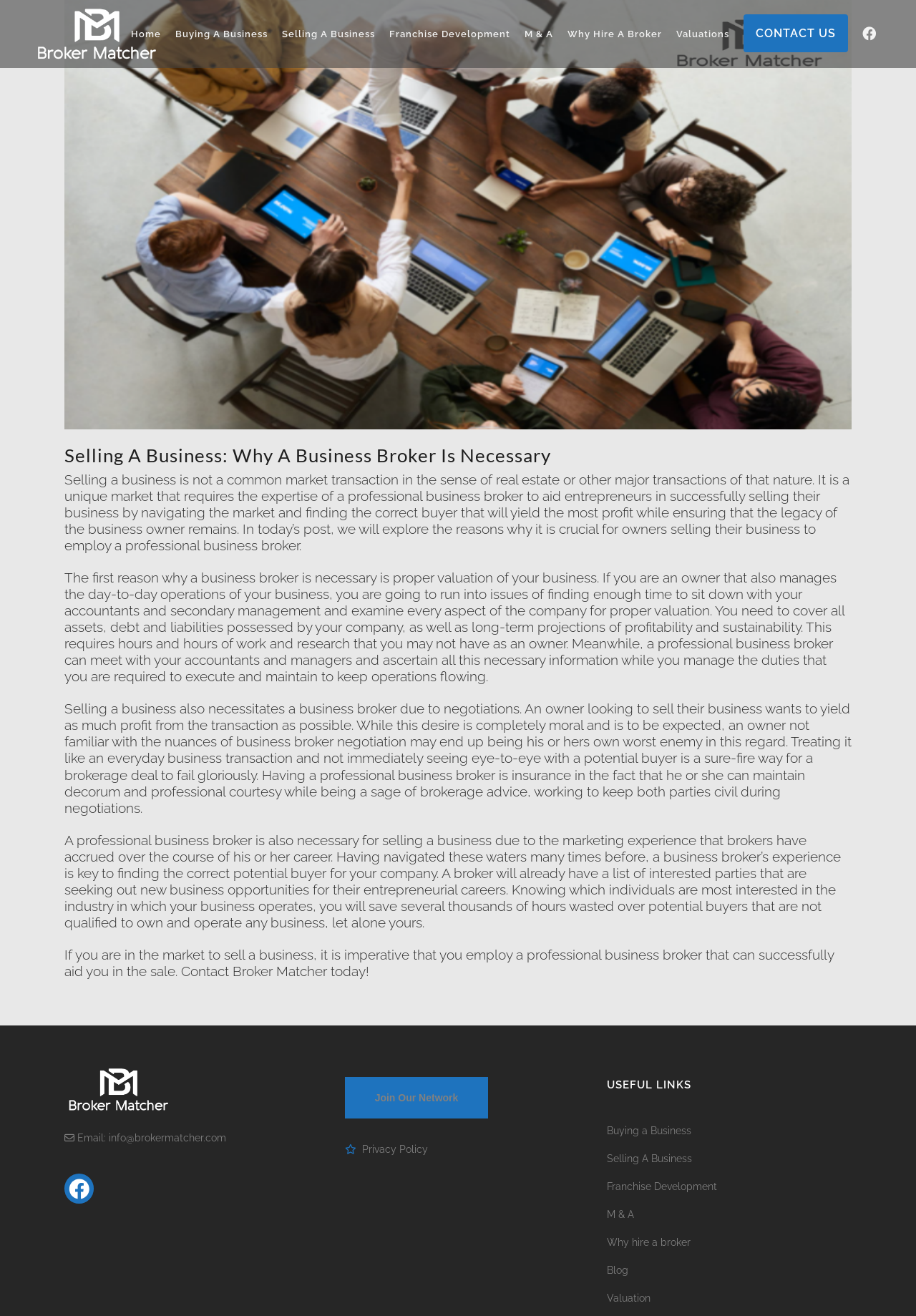Locate the bounding box coordinates of the area where you should click to accomplish the instruction: "Click on the 'info@brokermatcher.com' email link".

[0.119, 0.86, 0.247, 0.869]